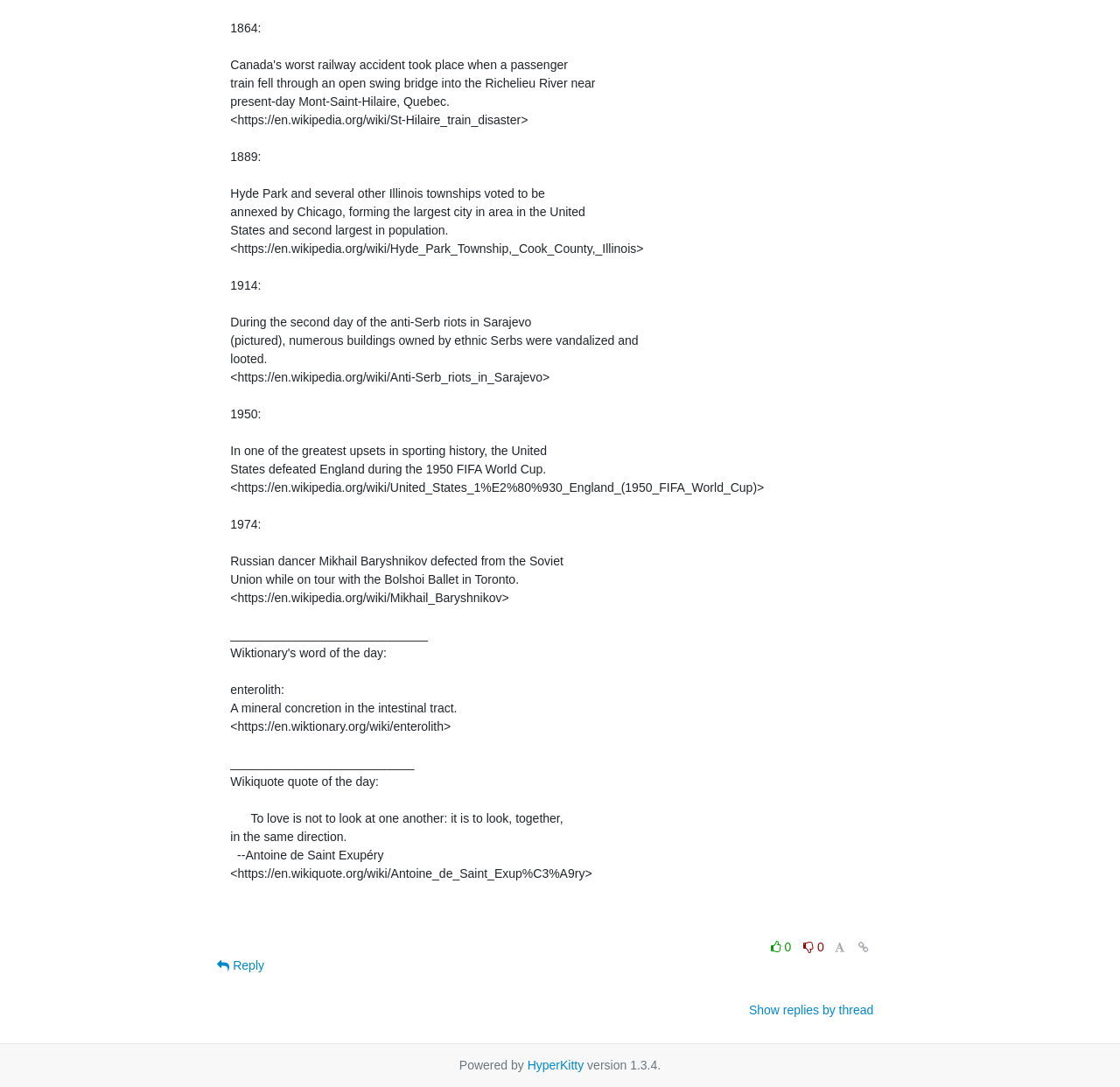Determine the bounding box coordinates for the UI element described. Format the coordinates as (top-left x, top-left y, bottom-right x, bottom-right y) and ensure all values are between 0 and 1. Element description: HyperKitty

[0.471, 0.973, 0.521, 0.986]